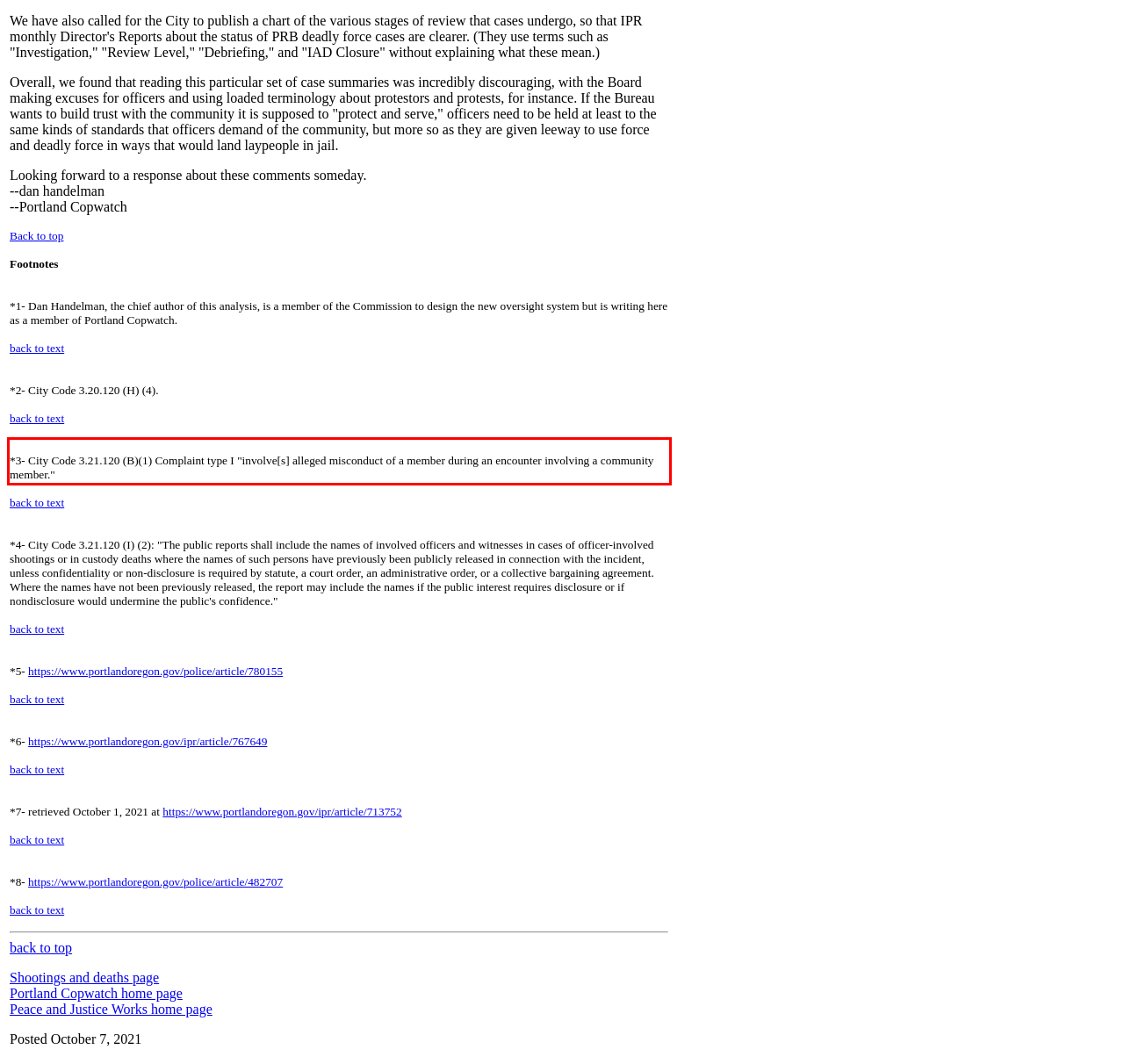Please look at the webpage screenshot and extract the text enclosed by the red bounding box.

*3- City Code 3.21.120 (B)(1) Complaint type I "involve[s] alleged misconduct of a member during an encounter involving a community member."